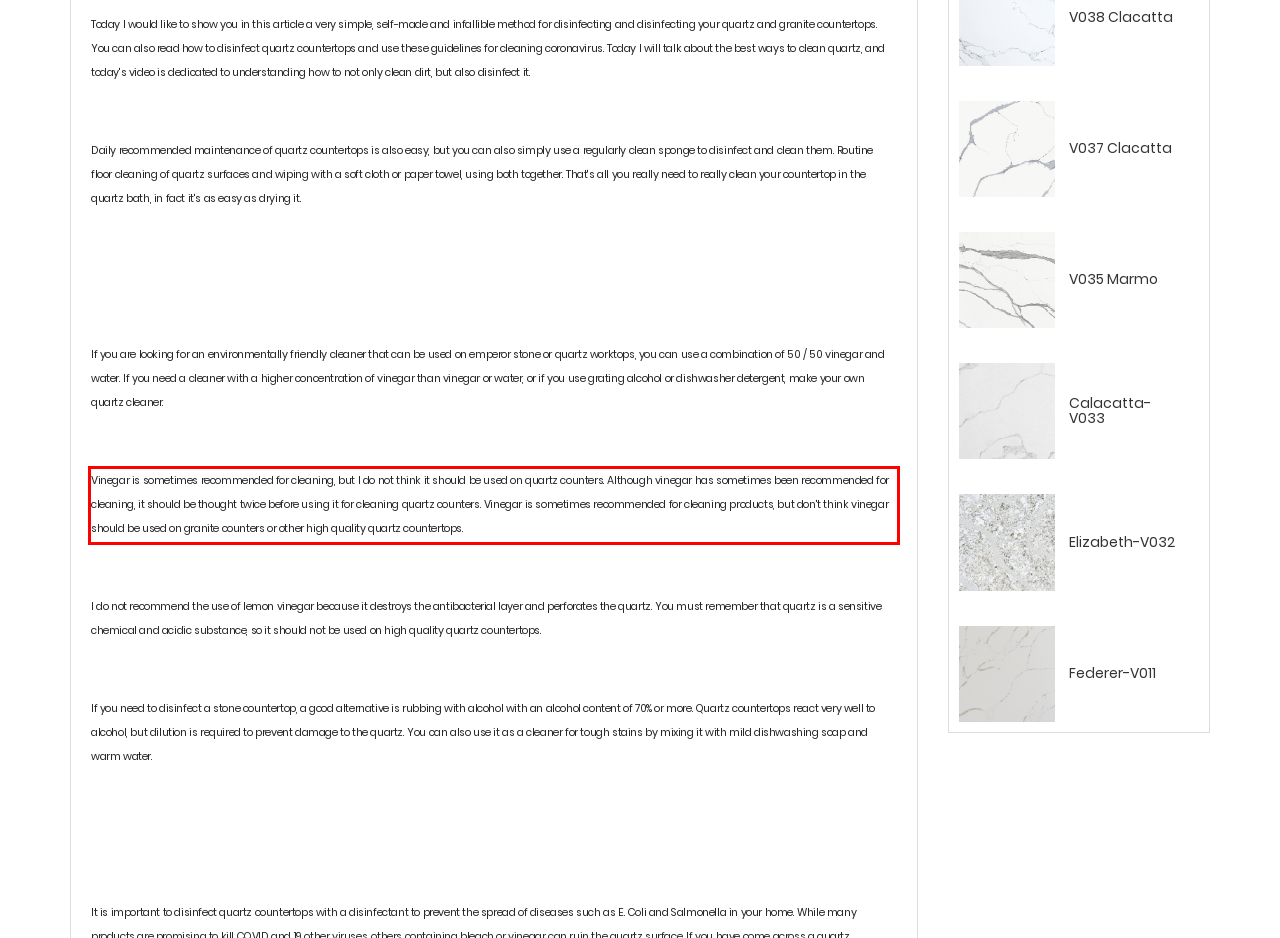Your task is to recognize and extract the text content from the UI element enclosed in the red bounding box on the webpage screenshot.

Vinegar is sometimes recommended for cleaning, but I do not think it should be used on quartz counters. Although vinegar has sometimes been recommended for cleaning, it should be thought twice before using it for cleaning quartz counters. Vinegar is sometimes recommended for cleaning products, but don't think vinegar should be used on granite counters or other high quality quartz countertops.